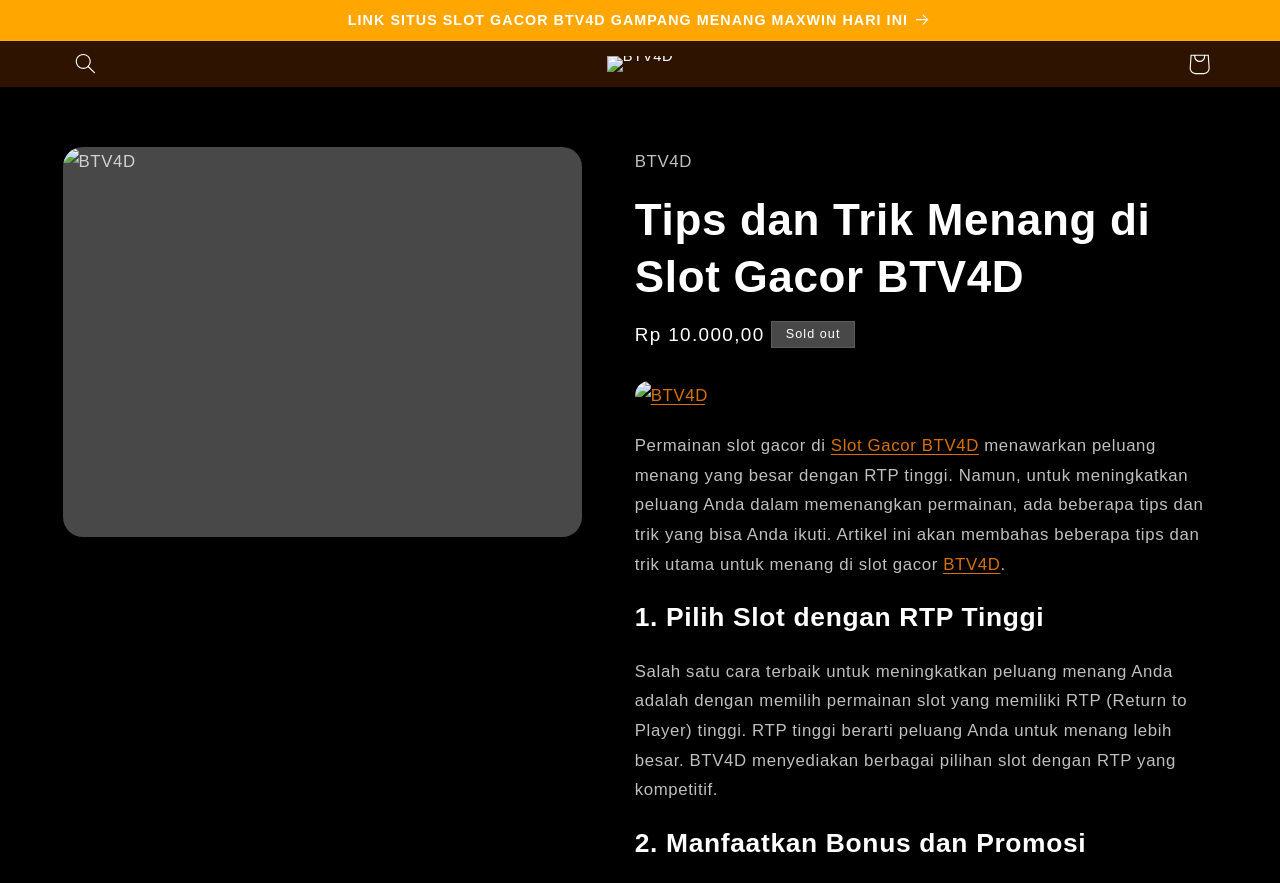Examine the screenshot and answer the question in as much detail as possible: What is the name of the slot game?

Based on the webpage, I found the link 'BTV4D' and the image 'BTV4D' which suggests that the name of the slot game is BTV4D.